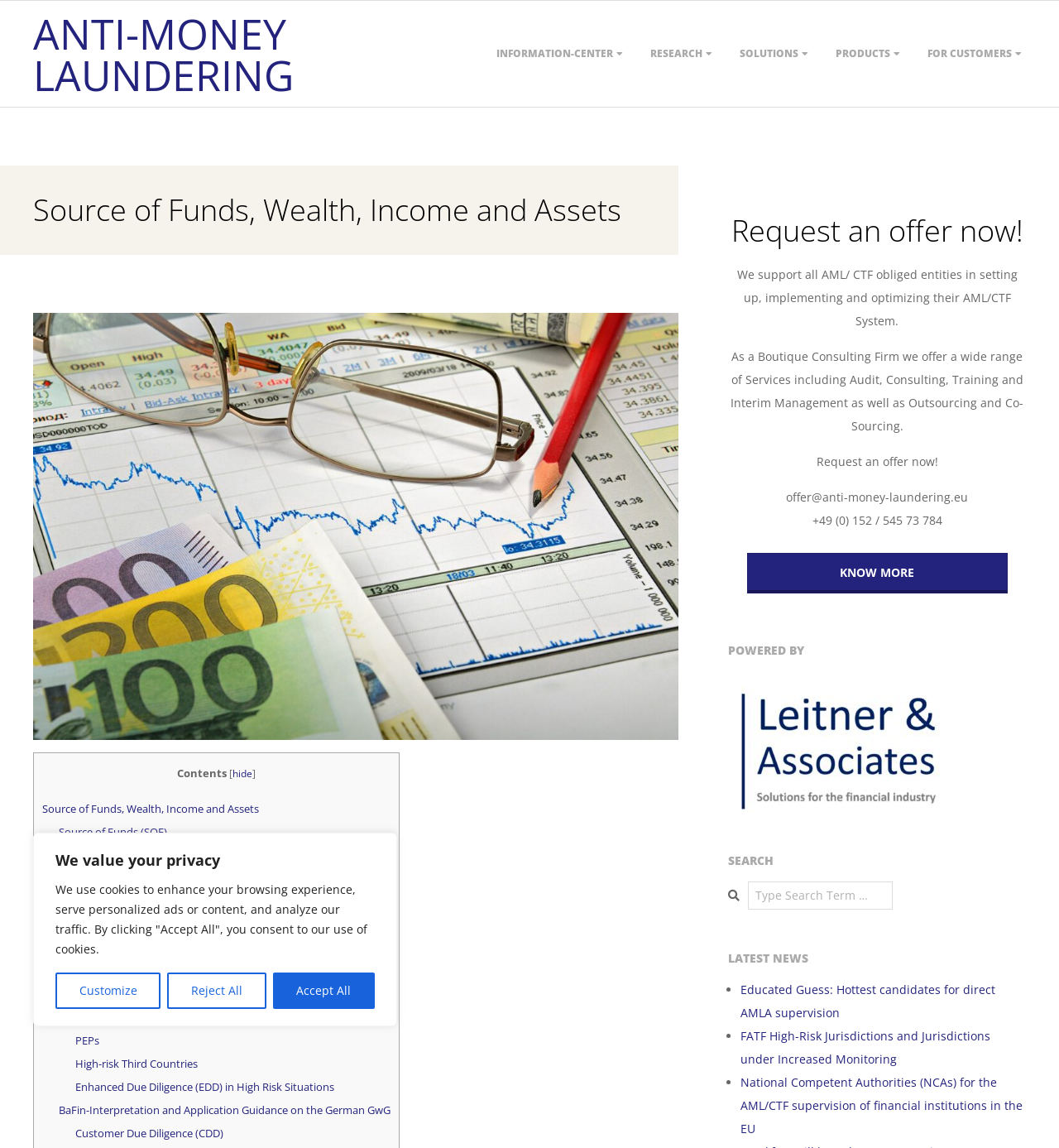Find the bounding box coordinates of the area to click in order to follow the instruction: "Navigate to INDOOR MAINTENANCE".

None